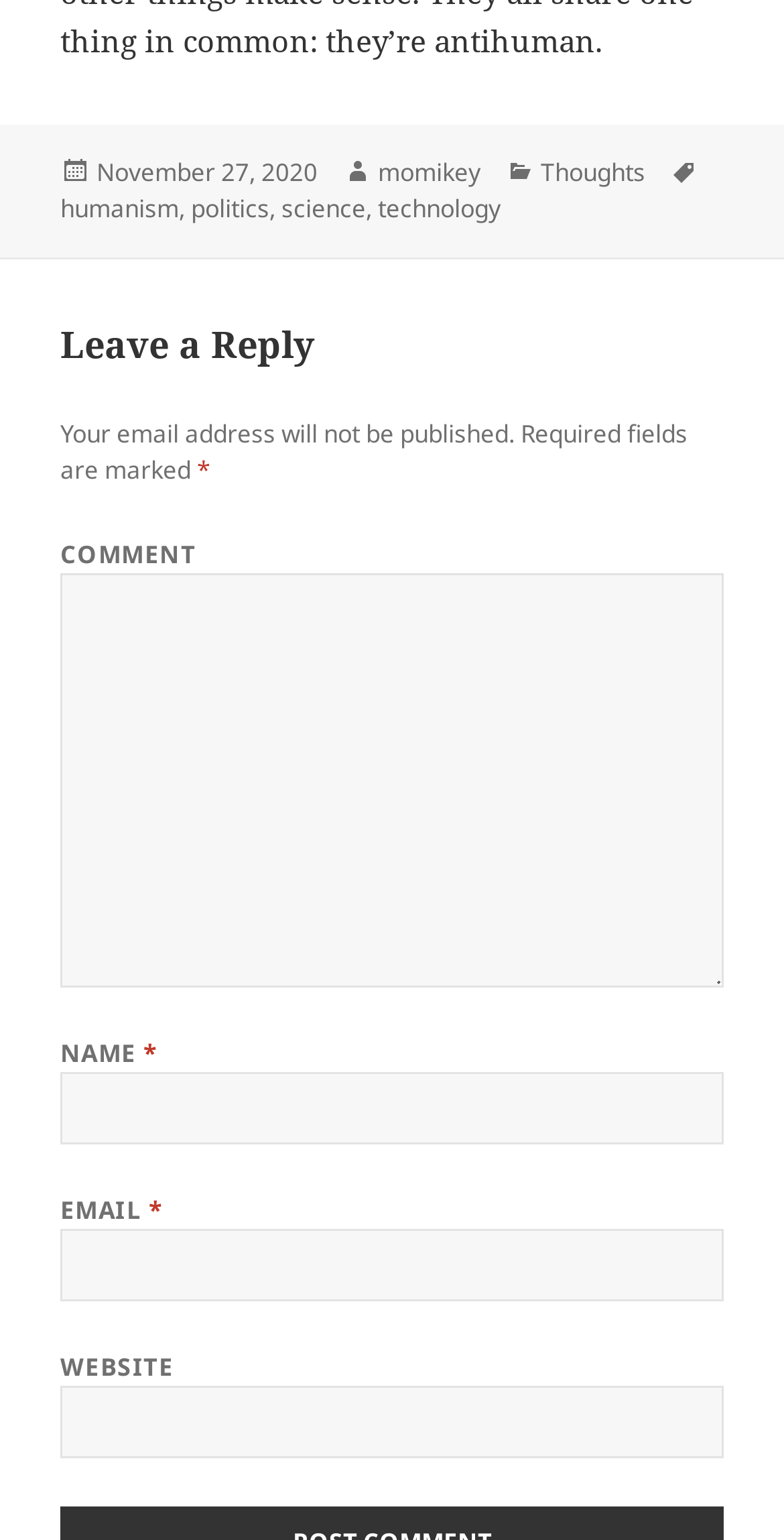What categories does the post belong to?
Ensure your answer is thorough and detailed.

I found the link element with the text 'Thoughts' which is a child of the footer element and has a description 'Categories', so I inferred that it is one of the categories the post belongs to.